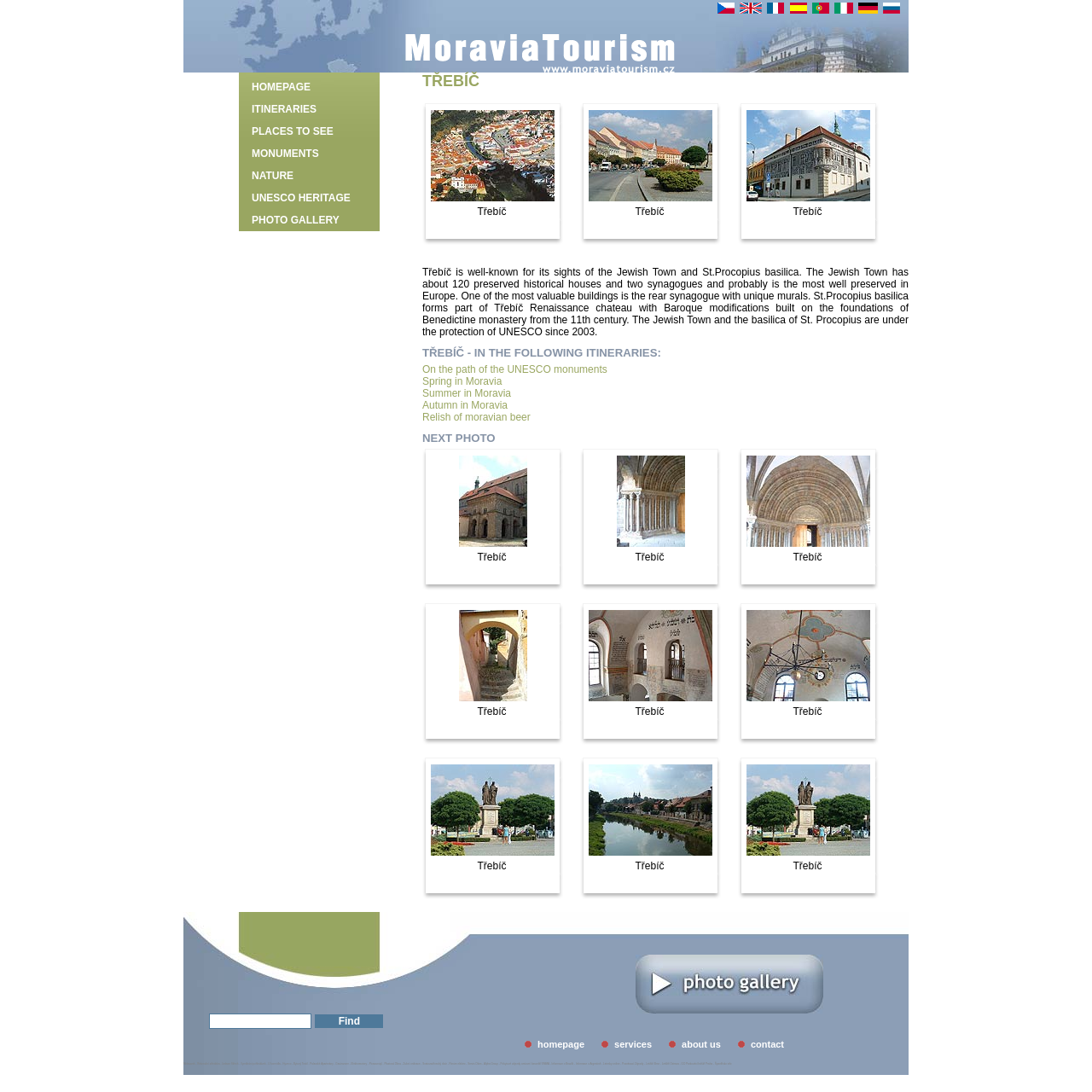Extract the bounding box coordinates for the described element: "alt="Třebíč"". The coordinates should be represented as four float numbers between 0 and 1: [left, top, right, bottom].

[0.684, 0.634, 0.797, 0.645]